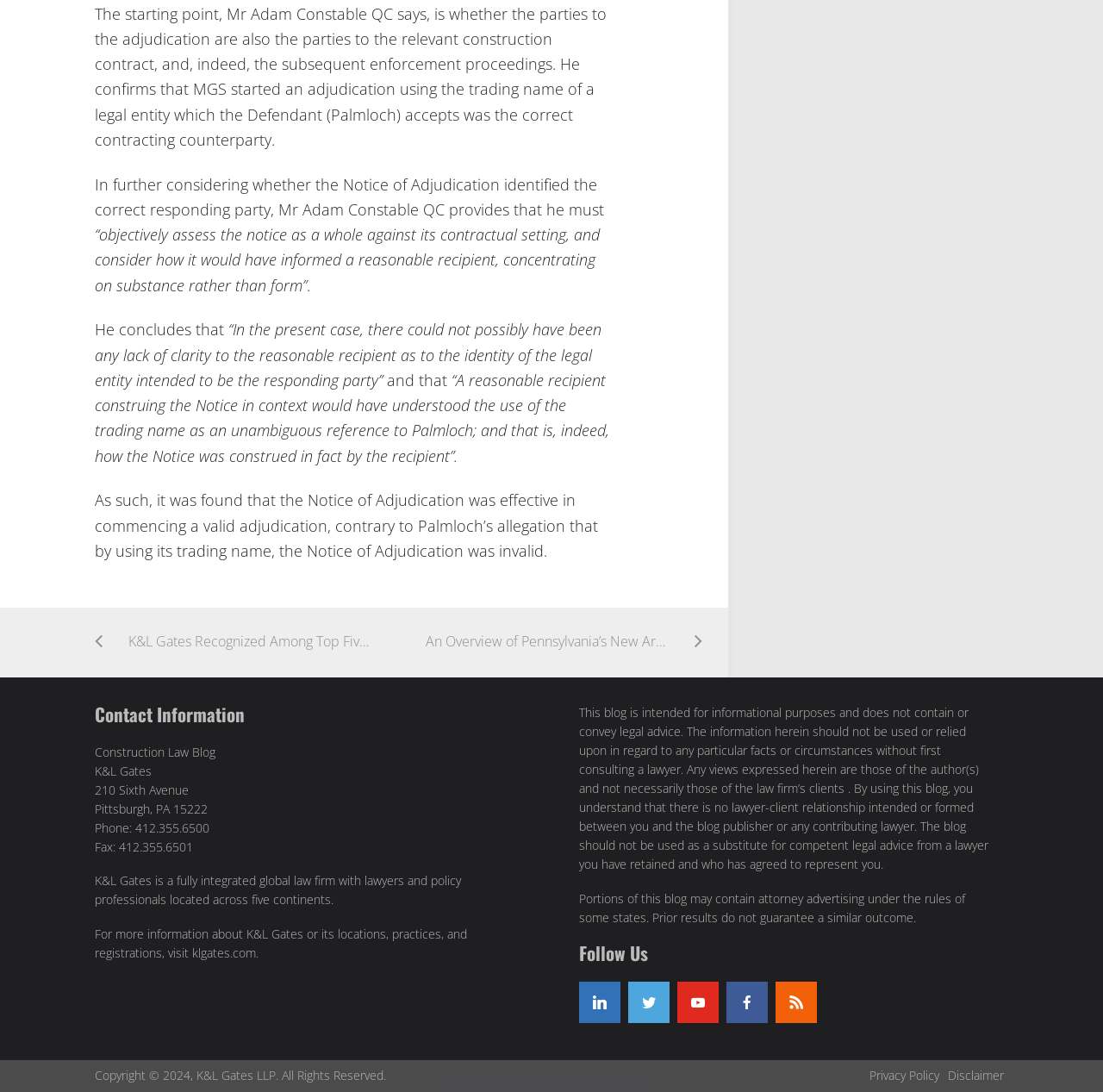What is the phone number of the law firm?
Using the information presented in the image, please offer a detailed response to the question.

I found the answer by looking at the contact information section, where it lists the phone number as 'Phone: 412.355.6500'.